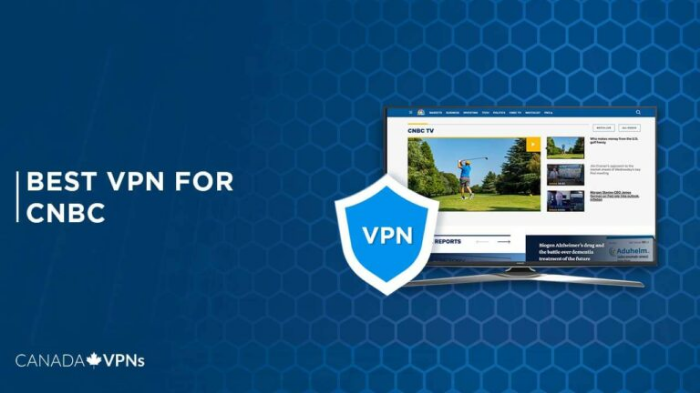What is the pattern in the background?
Please use the image to deliver a detailed and complete answer.

The background of the image features a subtle pattern that, upon closer inspection, appears to be composed of hexagons. This pattern is likely intended to evoke a sense of technology and connectivity.